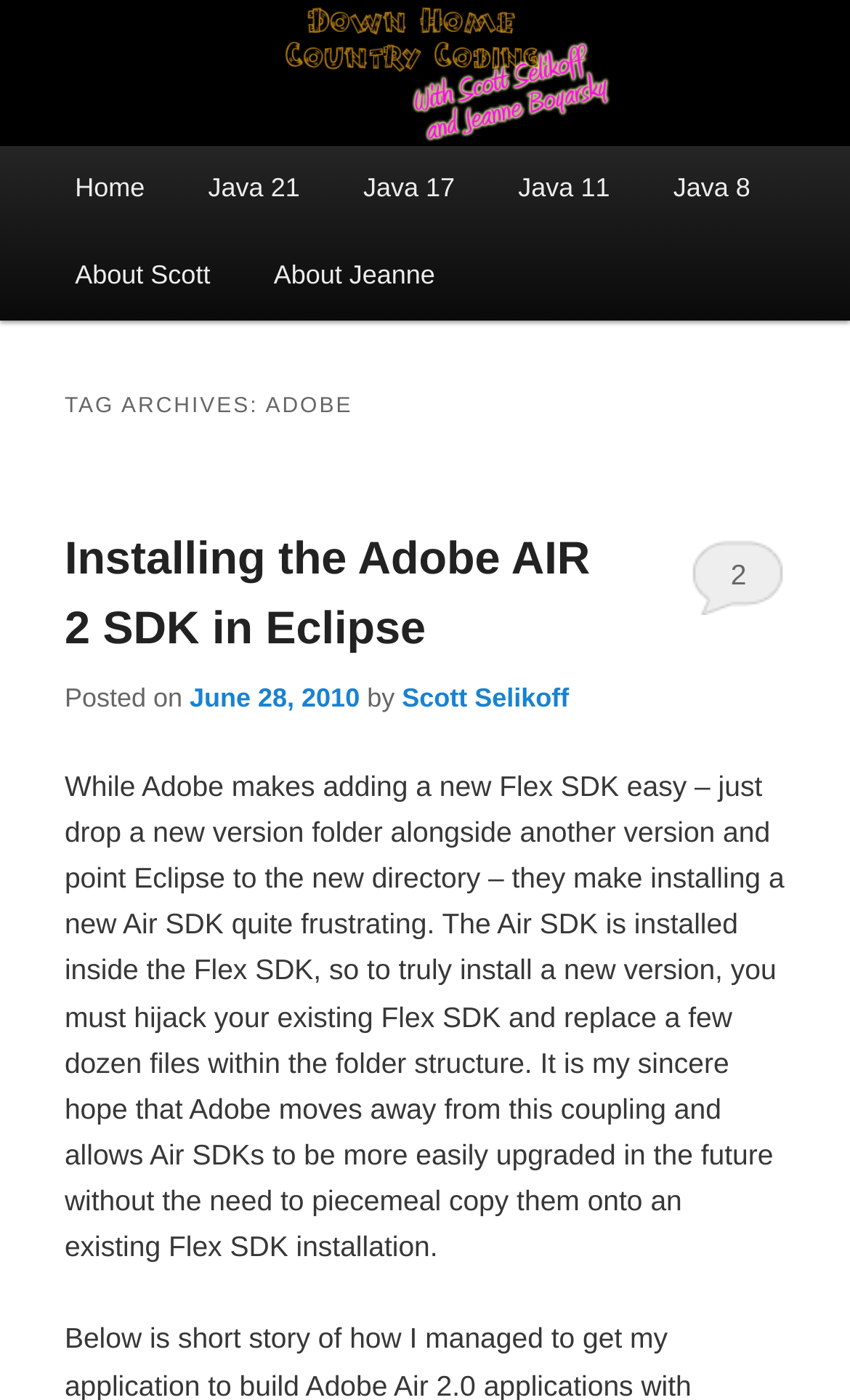Please determine the heading text of this webpage.

Down Home Country Coding With Scott Selikoff and Jeanne Boyarsky